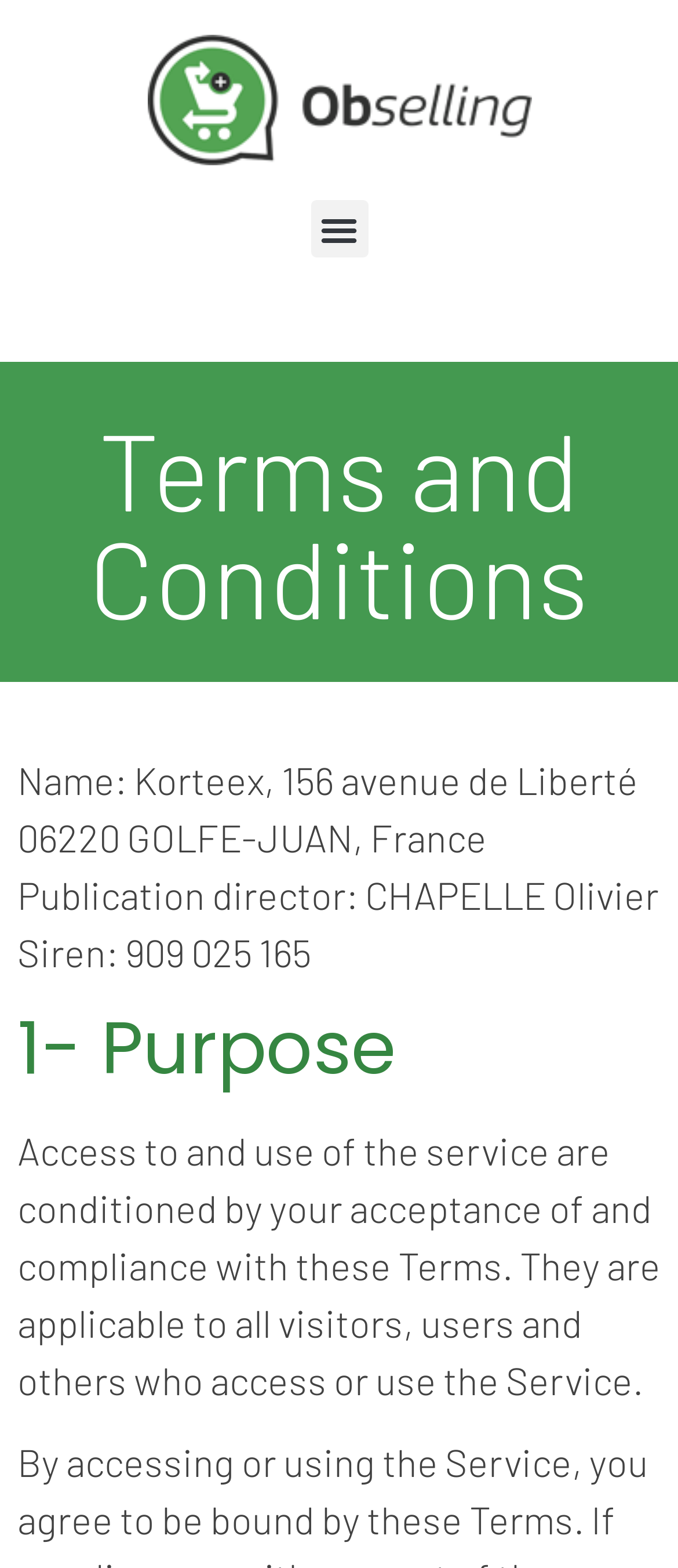Please determine the main heading text of this webpage.

Terms and Conditions